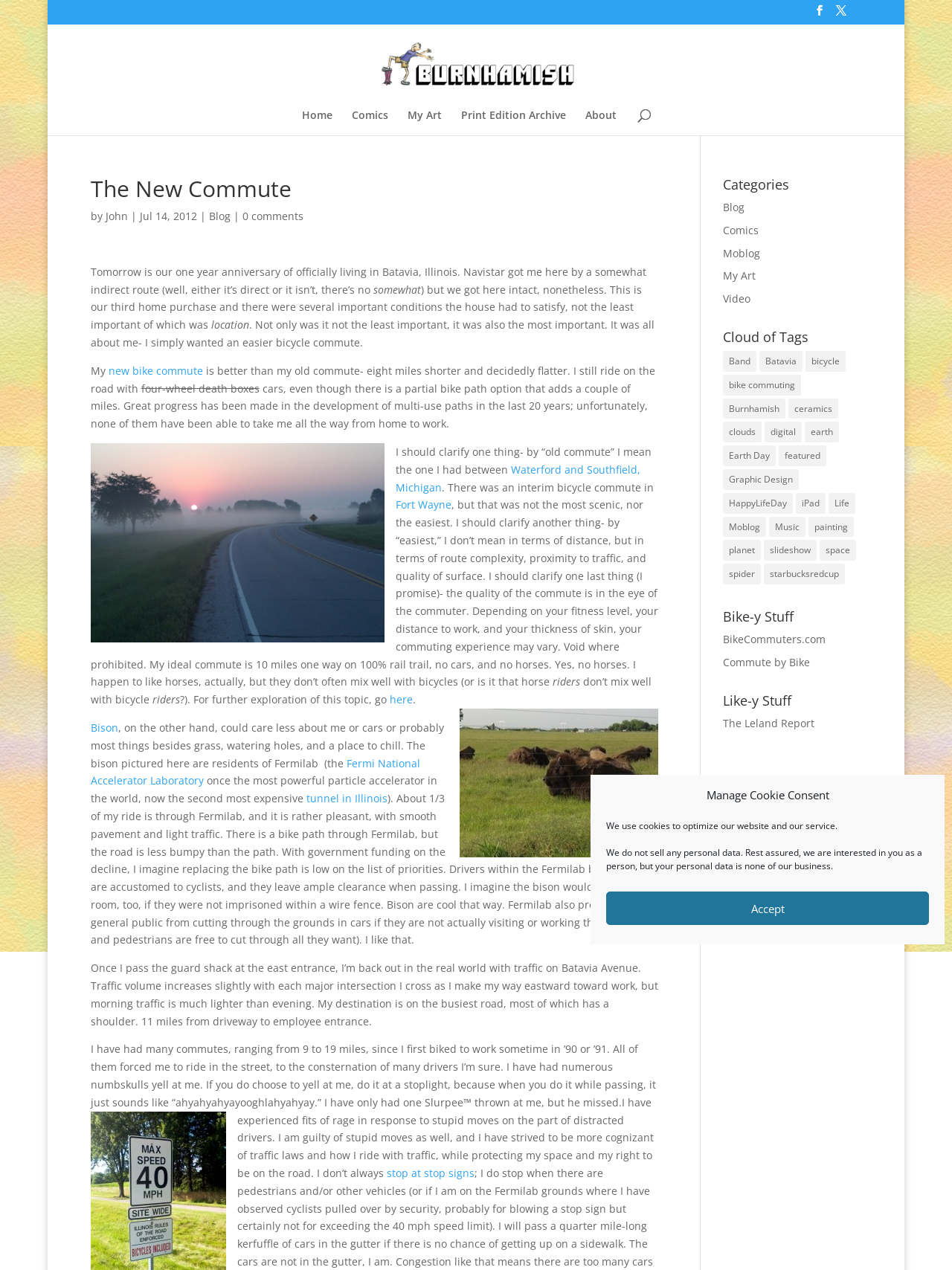Offer a detailed account of what is visible on the webpage.

The webpage is a blog post titled "The New Commute" by burnhamish. At the top, there is a dialog box for managing cookie consent with a brief description of the website's cookie policy and an "Accept" button. Below this, there are several links to social media profiles and a search bar.

The main content of the page is a blog post about the author's new bicycle commute. The post is divided into several paragraphs, with the author describing their experience of moving to a new home in Batavia, Illinois, and the importance of having a convenient bicycle commute. The author also shares their ideal commute scenario, which involves a 10-mile ride on a rail trail with no cars or horses.

Throughout the post, there are several links to other related articles or topics, such as the author's old commute, Fermilab, and bison. There are also several images, including a photo of bison at Fermilab and a picture of a bike path.

On the right-hand side of the page, there are several headings, including "Categories" and "Cloud of Tags", which provide links to other blog posts and topics. The "Cloud of Tags" section lists various keywords related to the blog post, such as "bicycle", "bike commuting", and "Batavia", with the number of related items in parentheses.

Overall, the webpage is a personal blog post about the author's experience with bicycle commuting, with several links and images related to the topic.